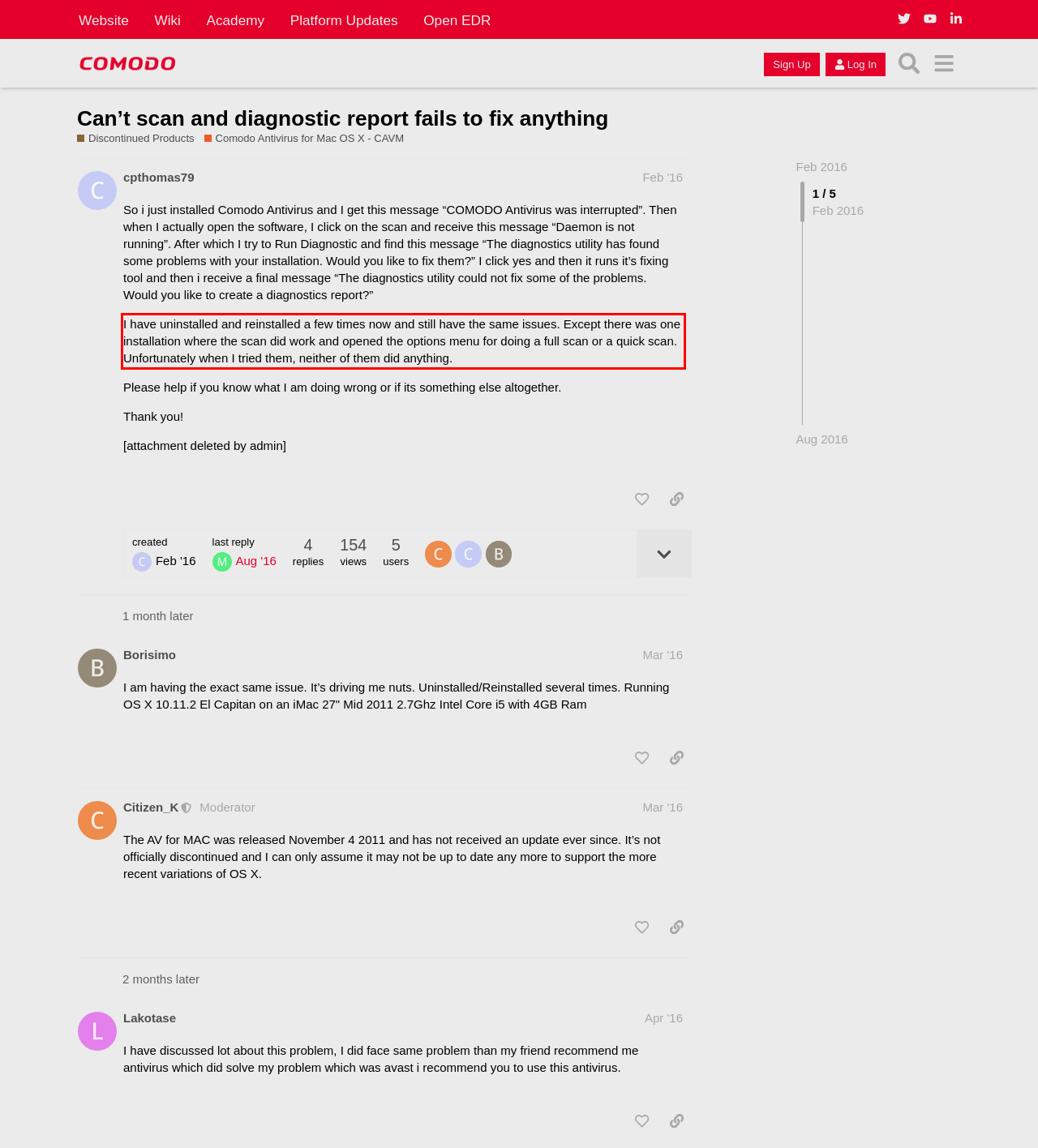Using the provided screenshot of a webpage, recognize the text inside the red rectangle bounding box by performing OCR.

I have uninstalled and reinstalled a few times now and still have the same issues. Except there was one installation where the scan did work and opened the options menu for doing a full scan or a quick scan. Unfortunately when I tried them, neither of them did anything.